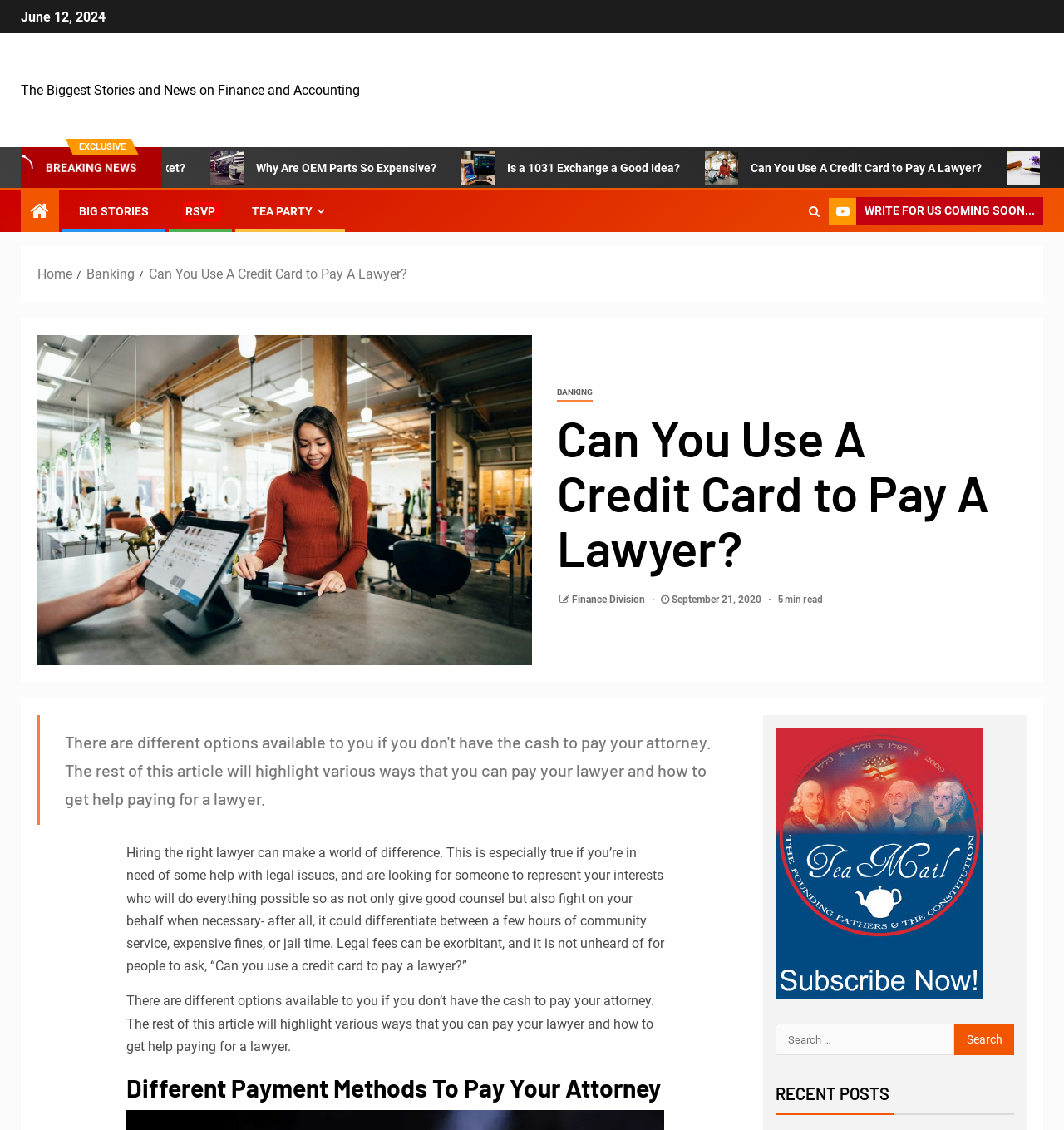Given a screenshot of a webpage featuring a red bounding box, identify the best matching webpage description for the new page after the element within the red box is clicked. Here are the options:
A. Is It Smart To Sell Your House In A Seller's Market?
B. Banking Archives -
C. Is A 1031 Exchange A Good Idea?
D. Tax Day Tea Party | Online HQ for the April 15th Nationwide Tax Day Tea Party Rallies...
E. Tea Parties :  Tax Day Tea Party
F. Why Are OEM Parts So Expensive?
G. RSVP for the Nationwide Tax Day Tea Party | Tax Day Tea Party
H. Big Stories -

G